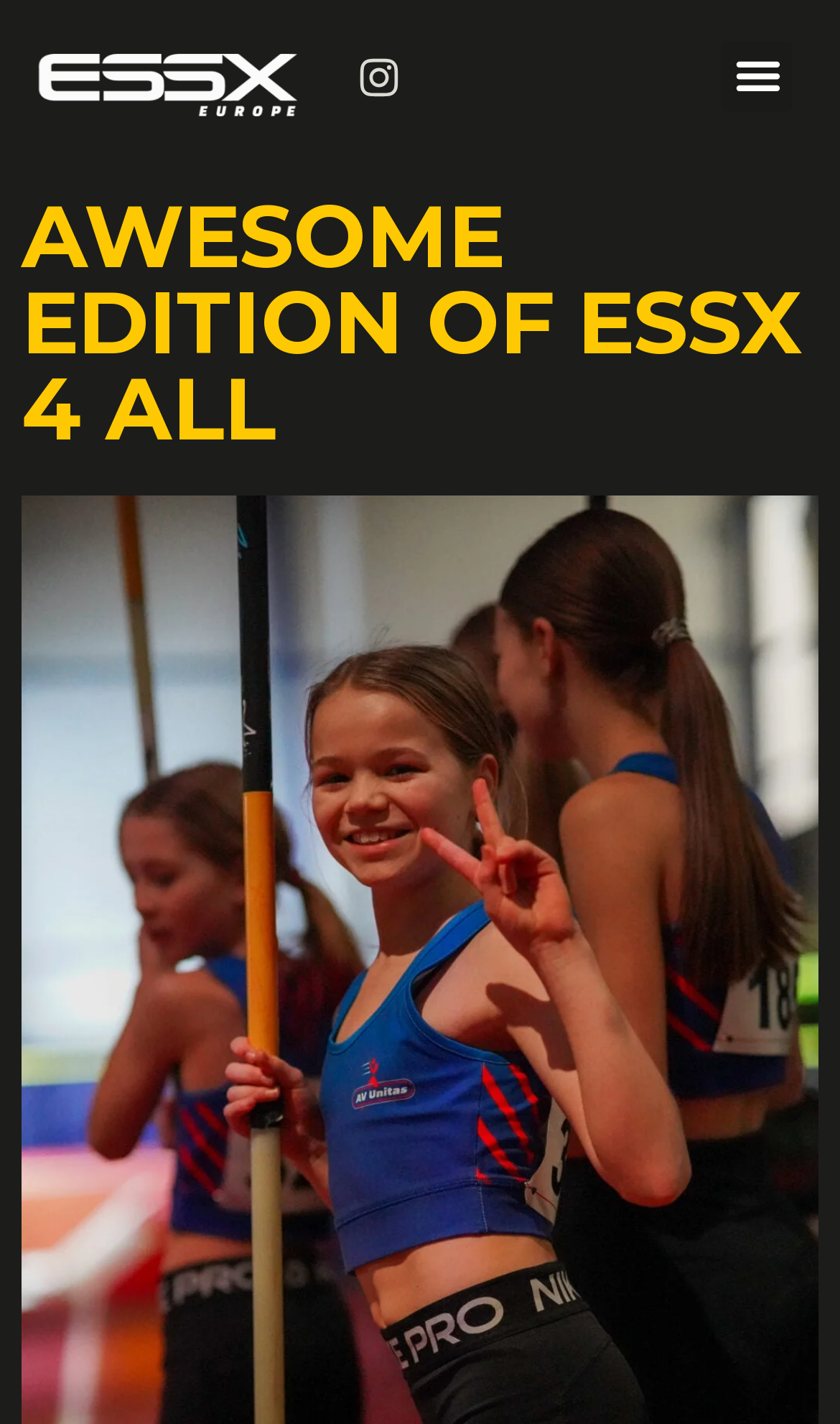Provide a single word or phrase answer to the question: 
What is the position of the 'Menu Toggle' button?

Top-right